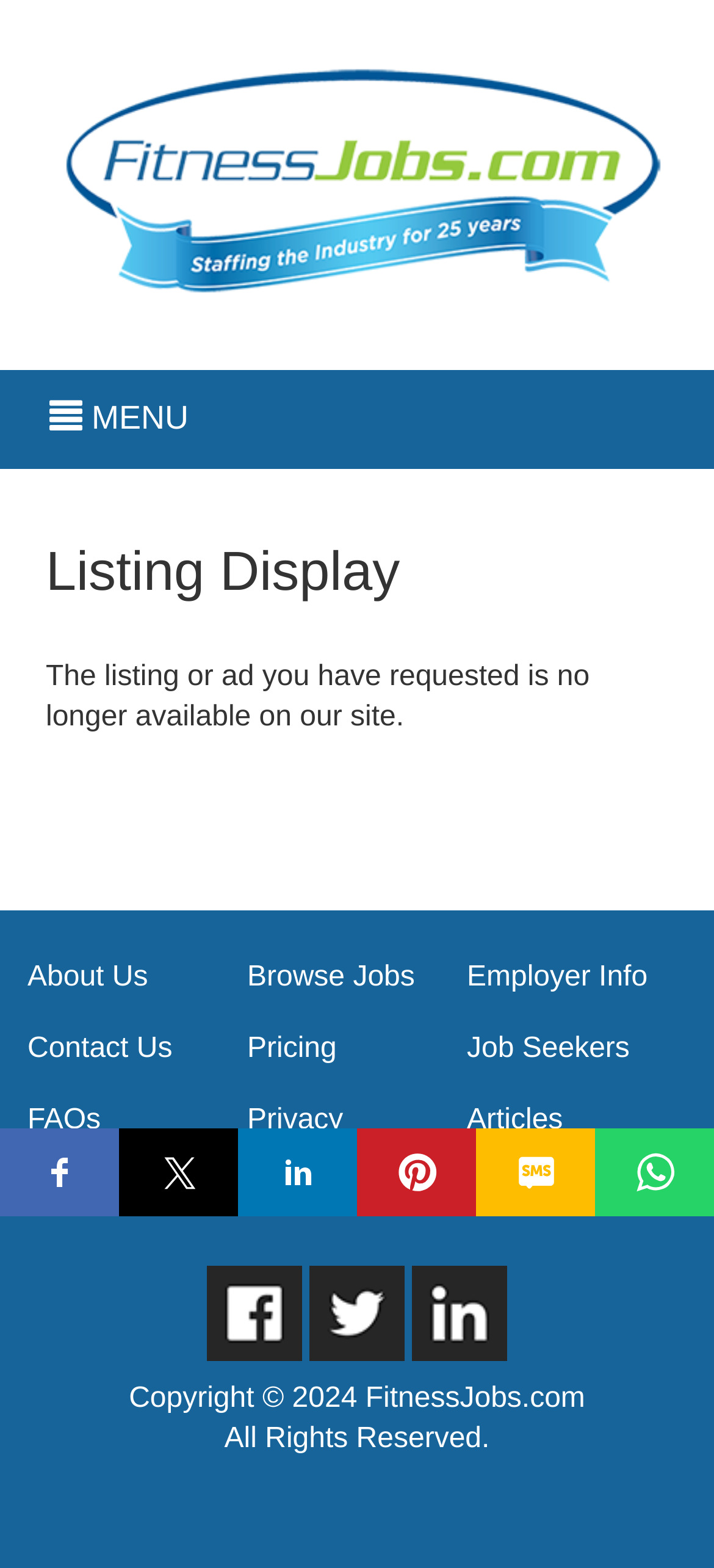How many navigation links are there?
Kindly offer a comprehensive and detailed response to the question.

There are 12 navigation links, including 'About Us', 'Contact Us', 'FAQs', 'Testimonials', 'Browse Jobs', 'Pricing', 'Privacy', 'Terms', 'Employer Info', 'Job Seekers', 'Articles', and 'Links'.